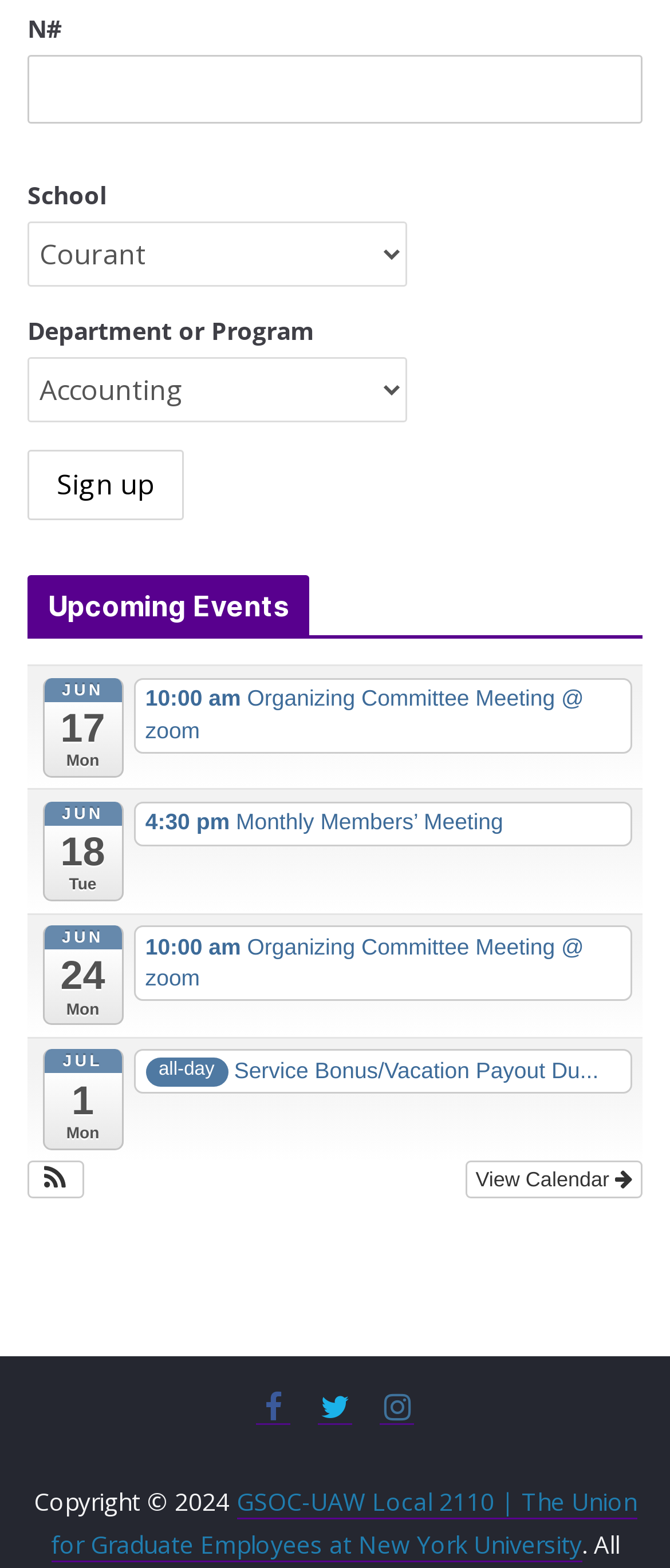What is the purpose of the 'Sign up' button?
Refer to the screenshot and respond with a concise word or phrase.

To register